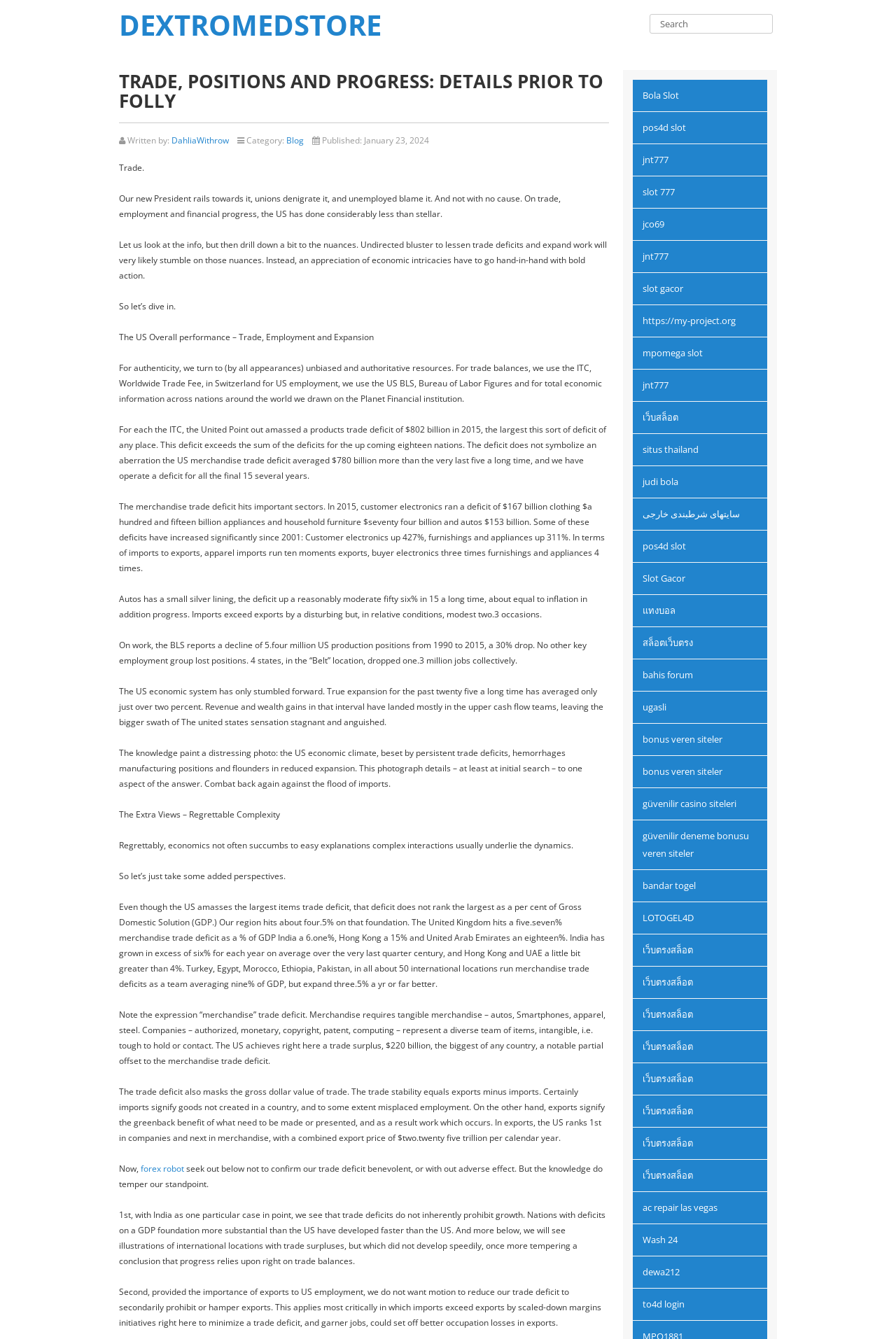Could you specify the bounding box coordinates for the clickable section to complete the following instruction: "Visit DEXTROMEDSTORE"?

[0.133, 0.004, 0.426, 0.033]